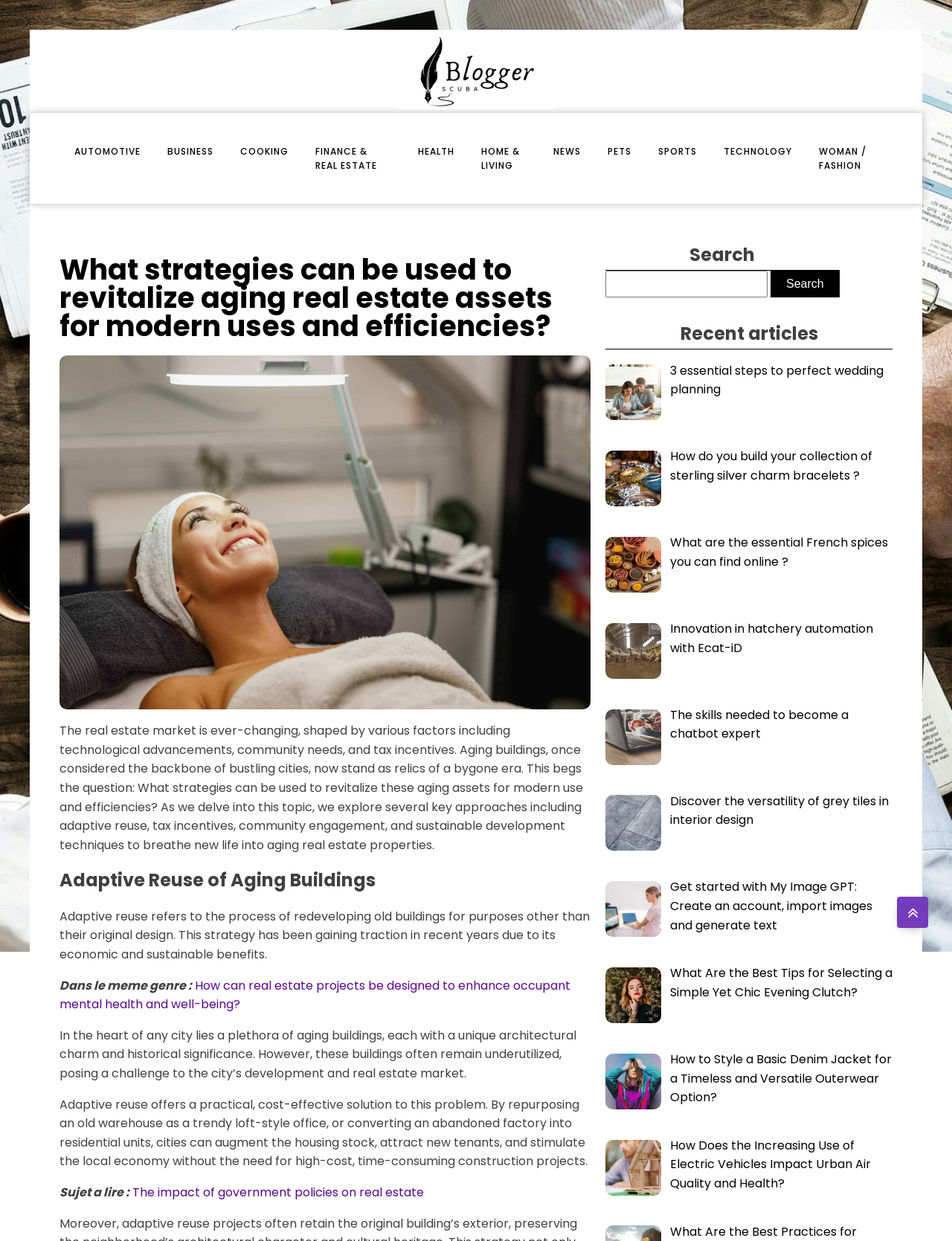What is adaptive reuse?
Please provide a detailed and comprehensive answer to the question.

According to the webpage, adaptive reuse refers to the process of redeveloping old buildings for purposes other than their original design, which has economic and sustainable benefits, as mentioned in the paragraph 'Adaptive reuse refers to the process of redeveloping old buildings for purposes other than their original design.'